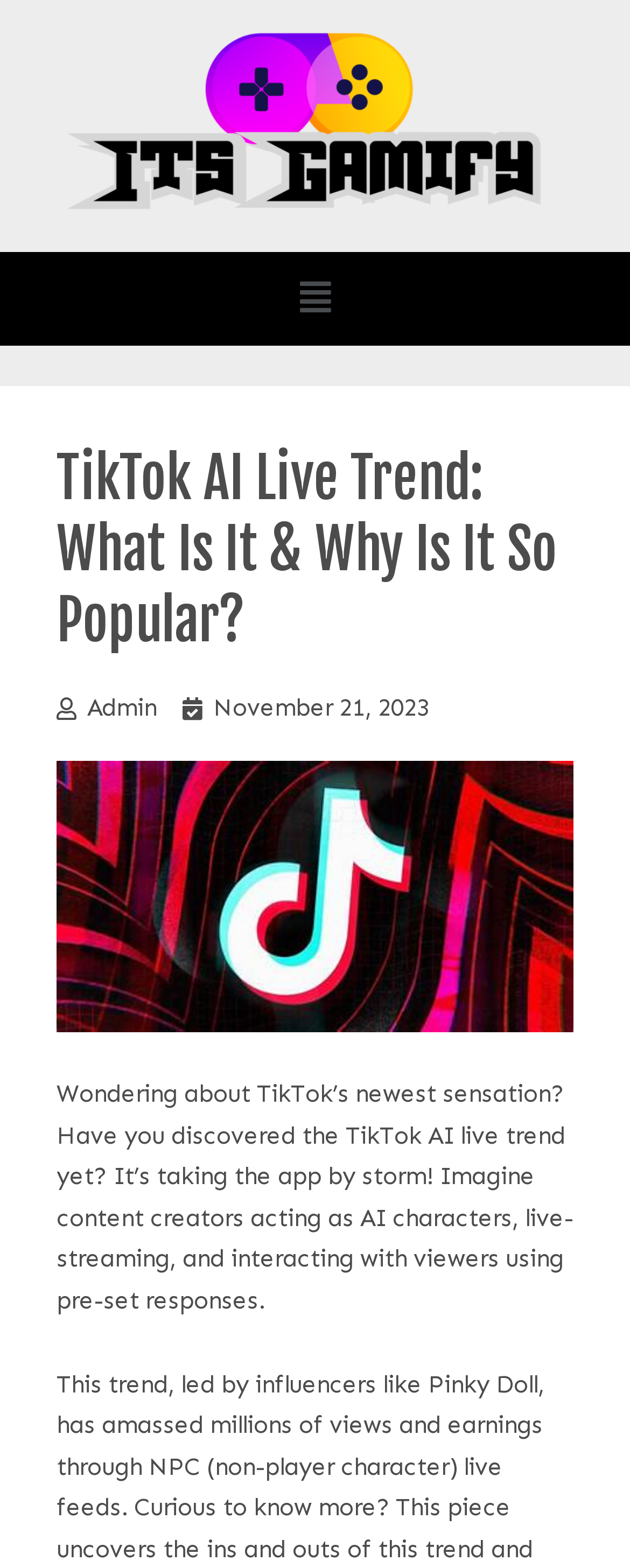Provide the bounding box coordinates for the UI element that is described as: "admin".

[0.09, 0.439, 0.249, 0.465]